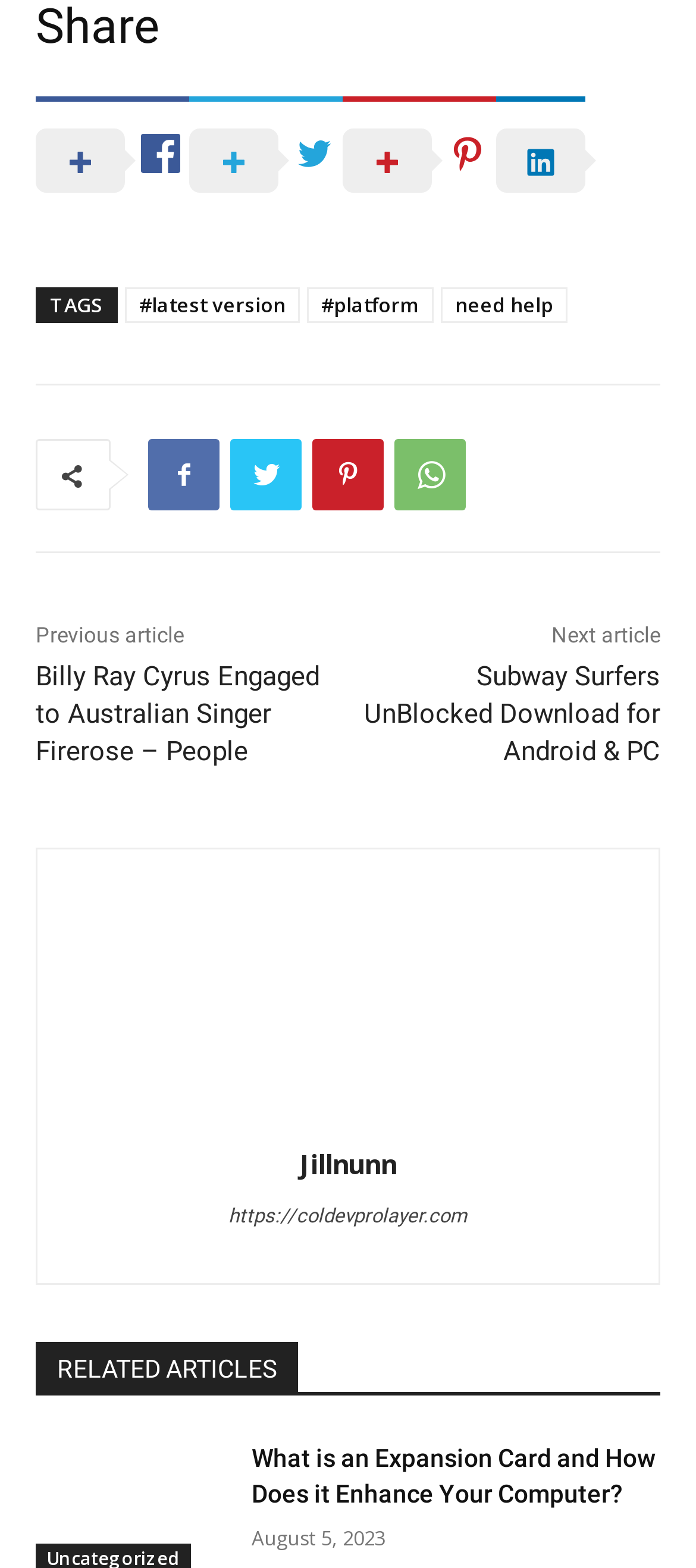Determine the bounding box coordinates of the section to be clicked to follow the instruction: "Read about female immunology and autoimmune disease". The coordinates should be given as four float numbers between 0 and 1, formatted as [left, top, right, bottom].

None